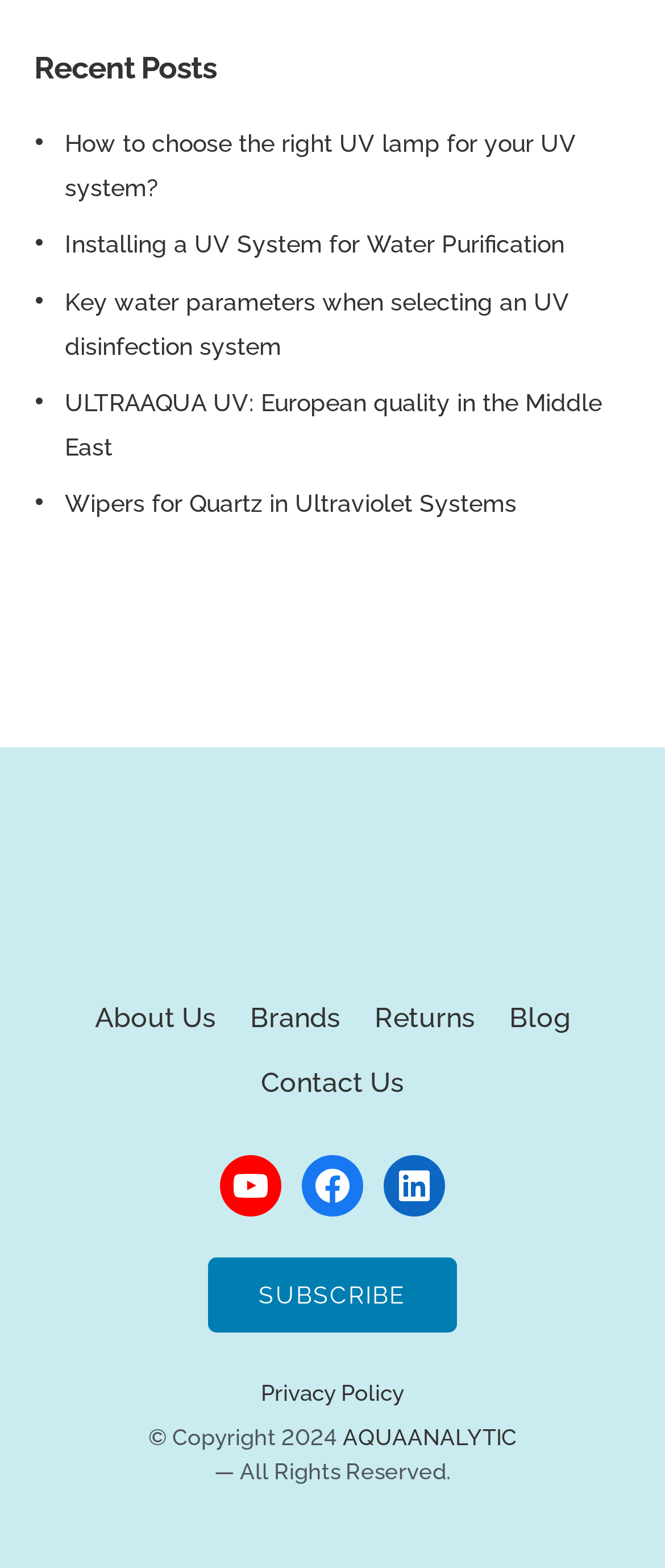Please identify the bounding box coordinates of the area I need to click to accomplish the following instruction: "Read about recent posts".

[0.051, 0.029, 0.949, 0.06]